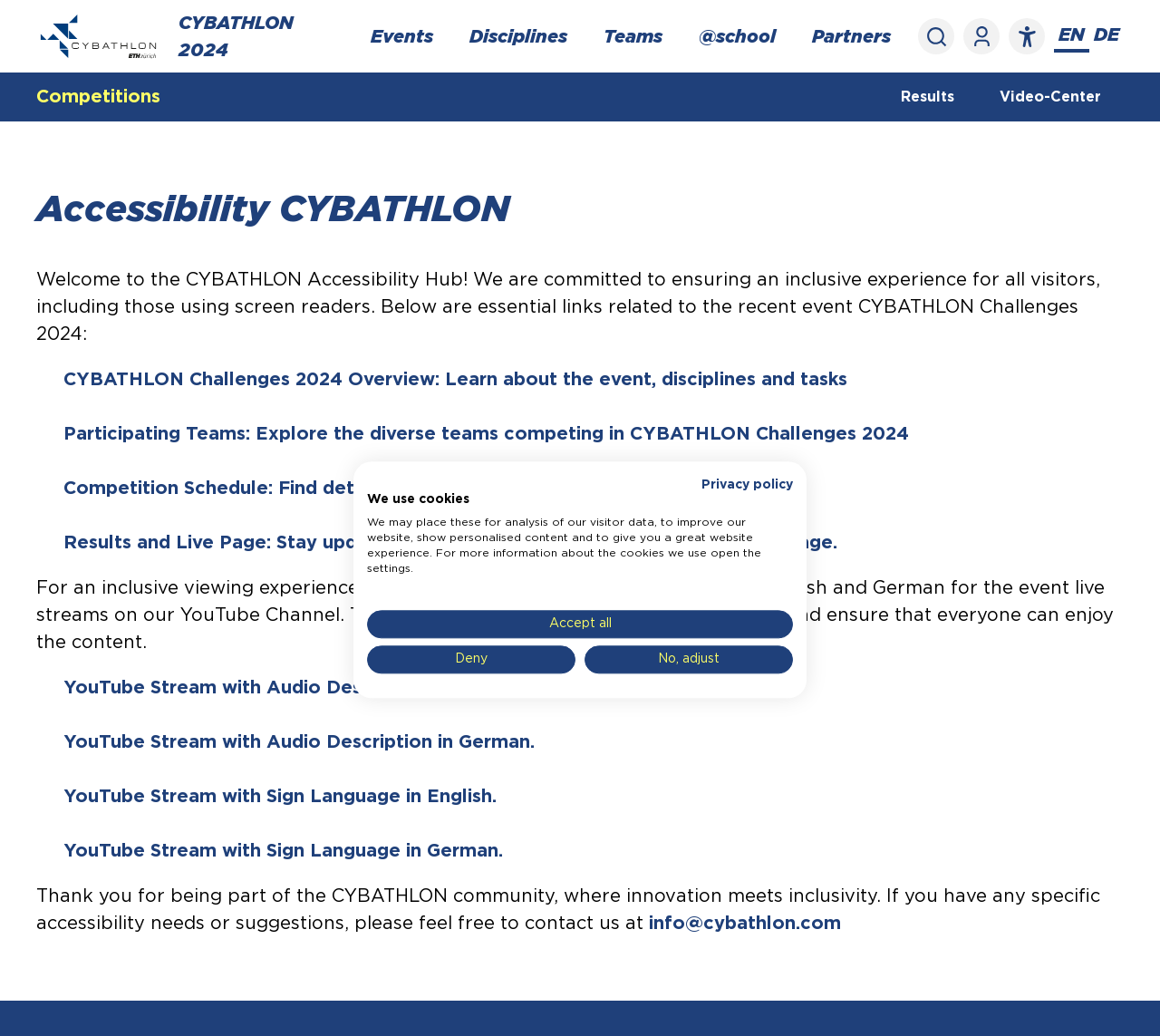Please identify the bounding box coordinates of where to click in order to follow the instruction: "Log In".

[0.83, 0.017, 0.862, 0.052]